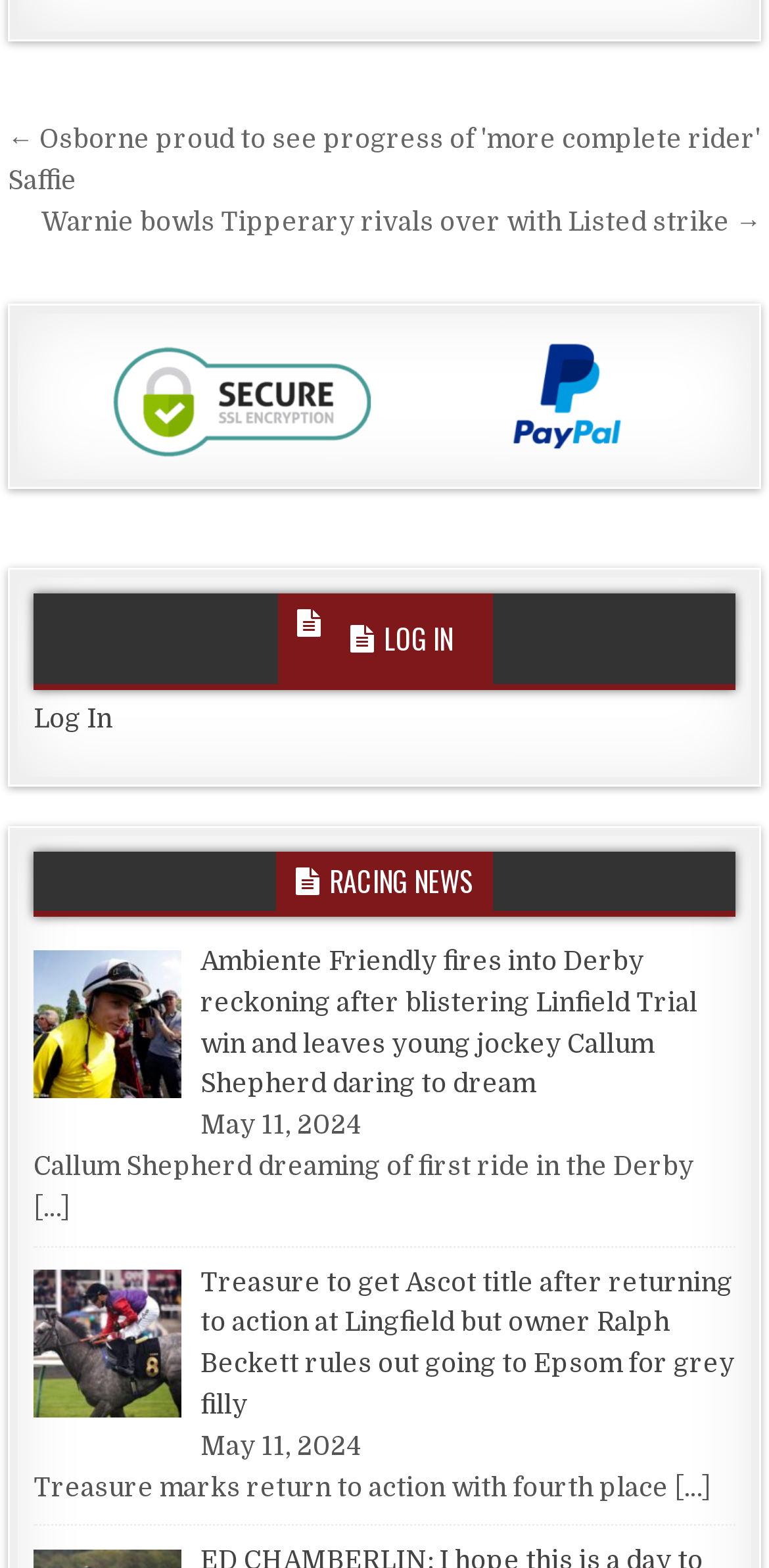Refer to the image and provide a thorough answer to this question:
How many navigation links are there?

I counted the number of links under the 'Post navigation' heading, which are '← Osborne proud to see progress of'more complete rider' Saffie' and 'Warnie bowls Tipperary rivals over with Listed strike →', so there are 2 navigation links.